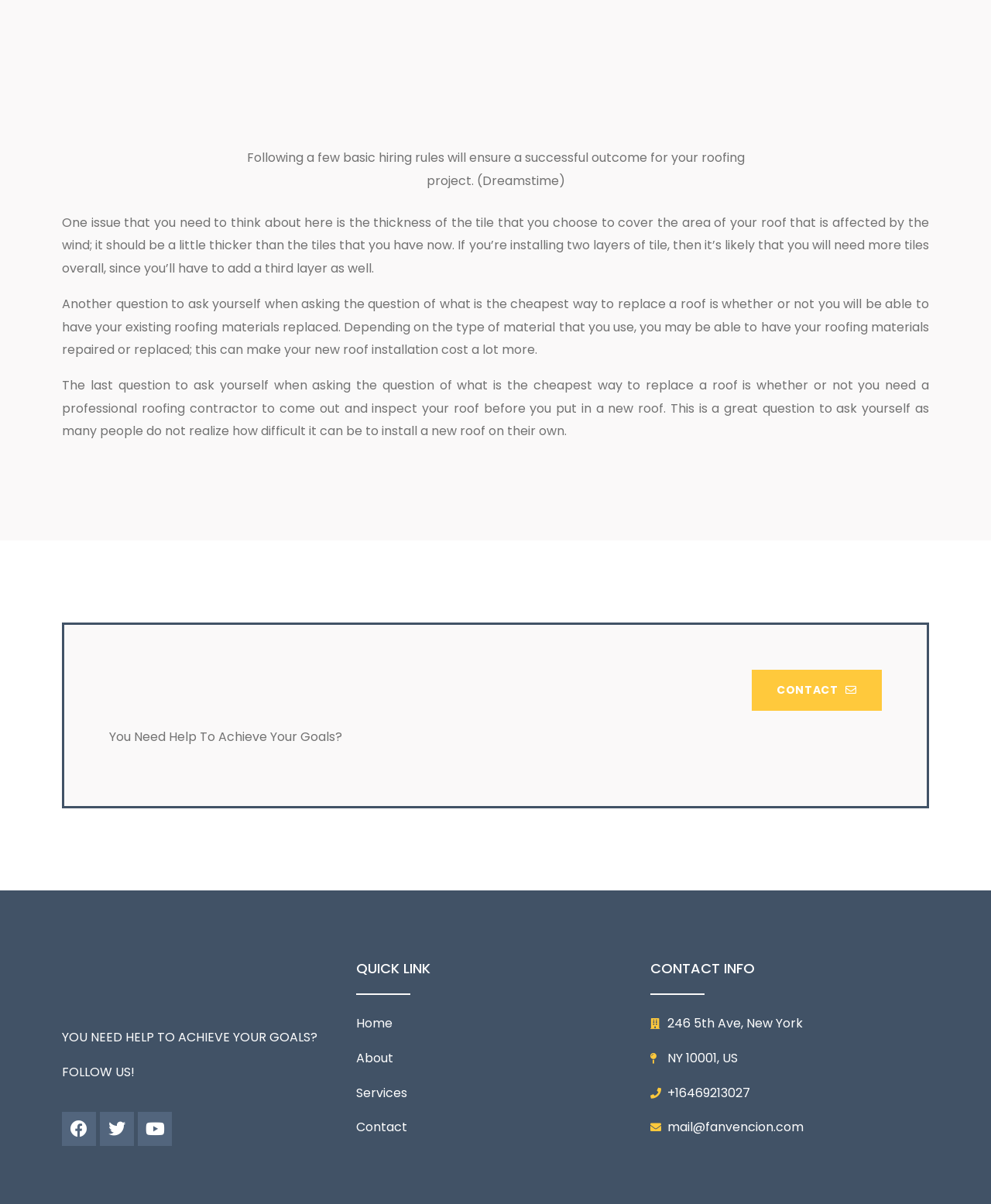Extract the bounding box coordinates for the described element: "NY 10001, US". The coordinates should be represented as four float numbers between 0 and 1: [left, top, right, bottom].

[0.656, 0.87, 0.937, 0.889]